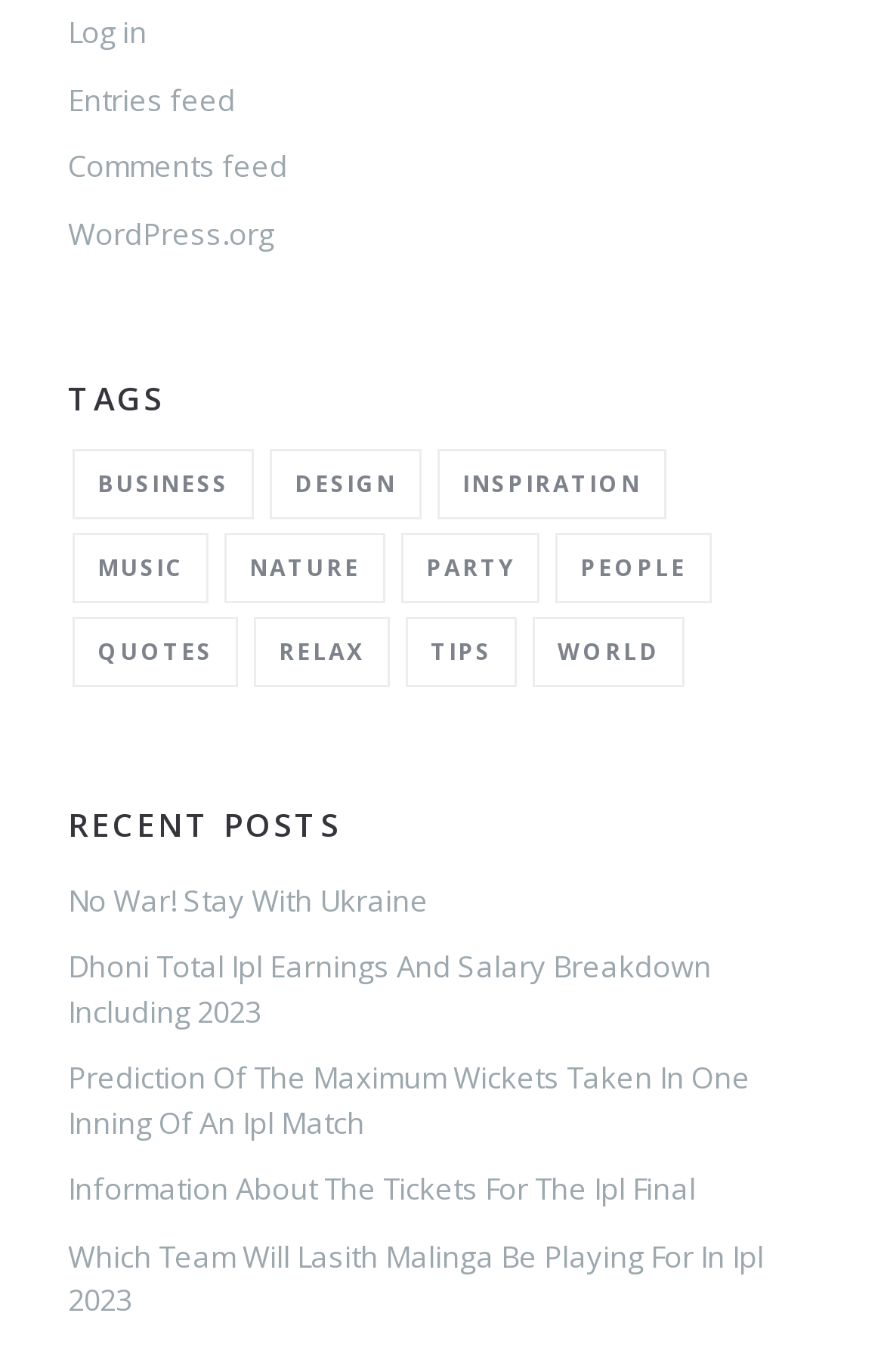Indicate the bounding box coordinates of the clickable region to achieve the following instruction: "Browse Business tags."

[0.082, 0.328, 0.287, 0.379]